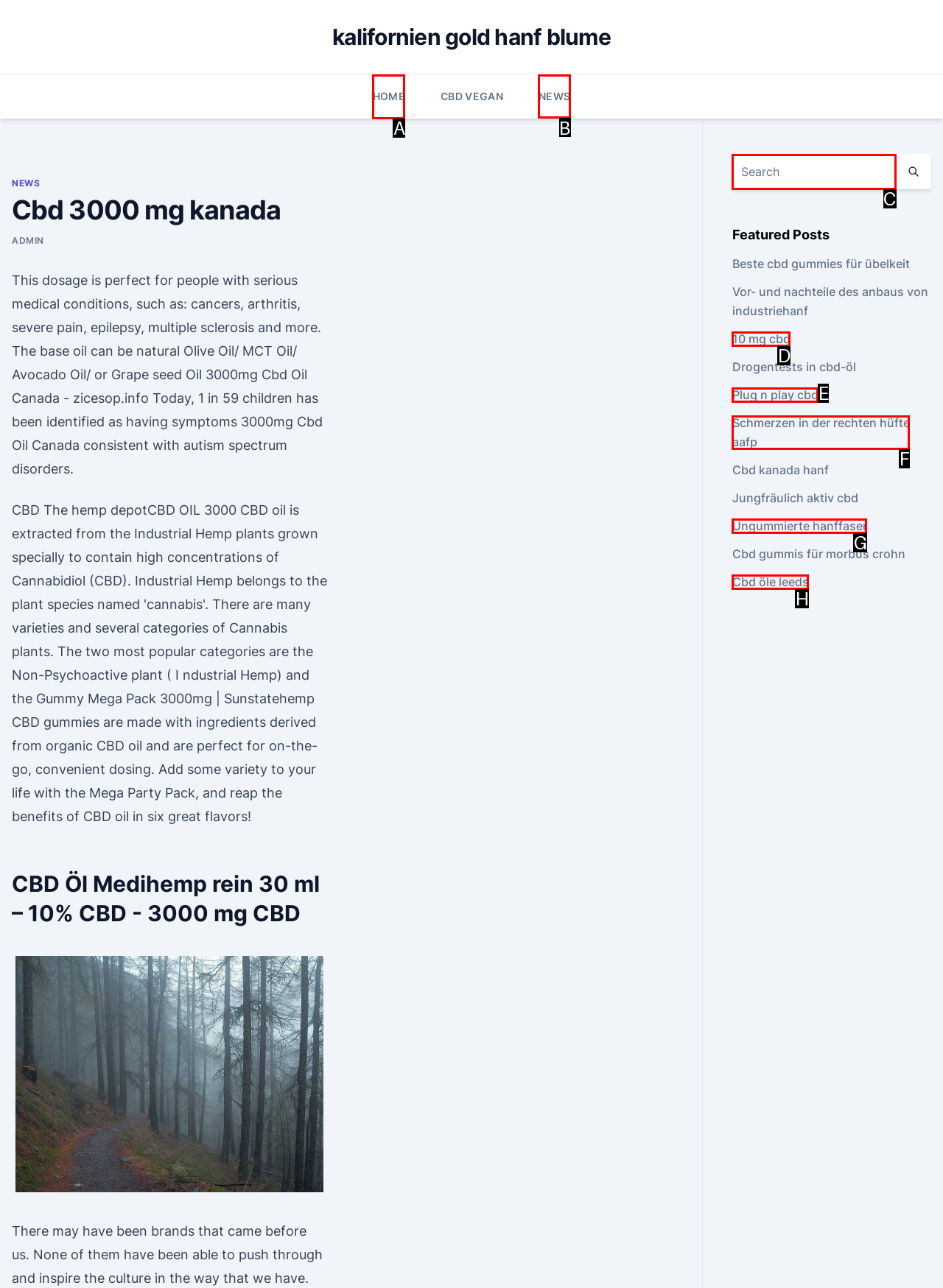Identify which lettered option completes the task: Read the 'NEWS' article. Provide the letter of the correct choice.

B